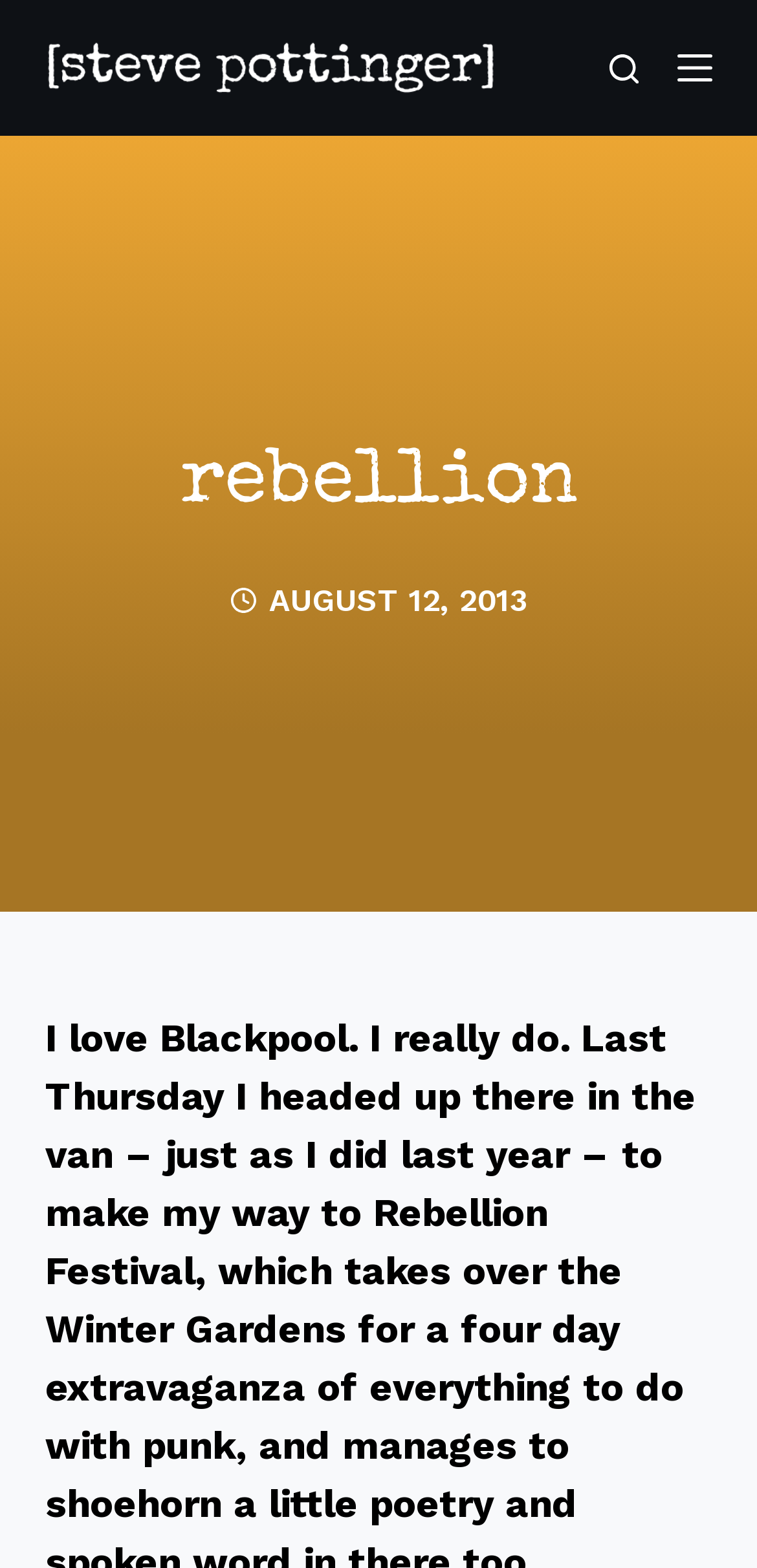How many buttons are present in the top navigation bar?
Answer briefly with a single word or phrase based on the image.

2